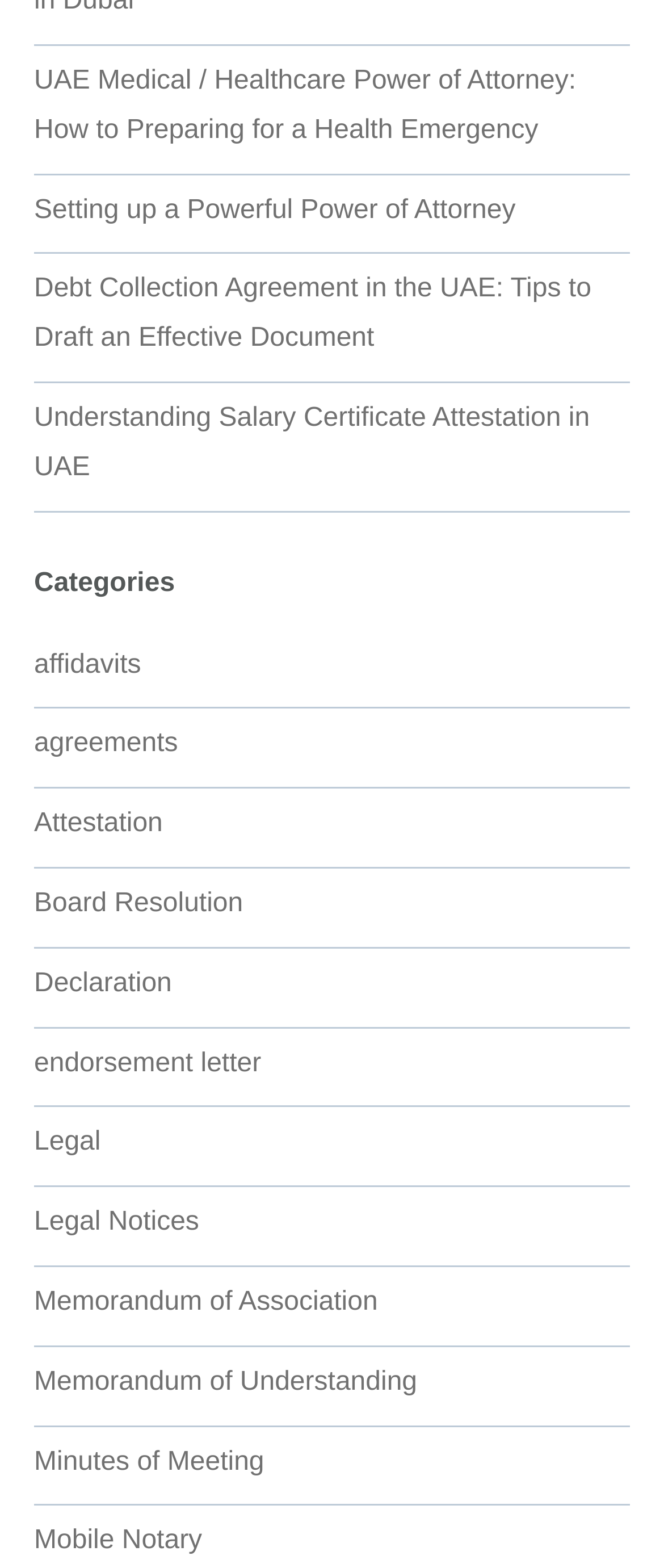Please specify the bounding box coordinates of the clickable region to carry out the following instruction: "View the category of affidavits". The coordinates should be four float numbers between 0 and 1, in the format [left, top, right, bottom].

[0.051, 0.414, 0.212, 0.433]